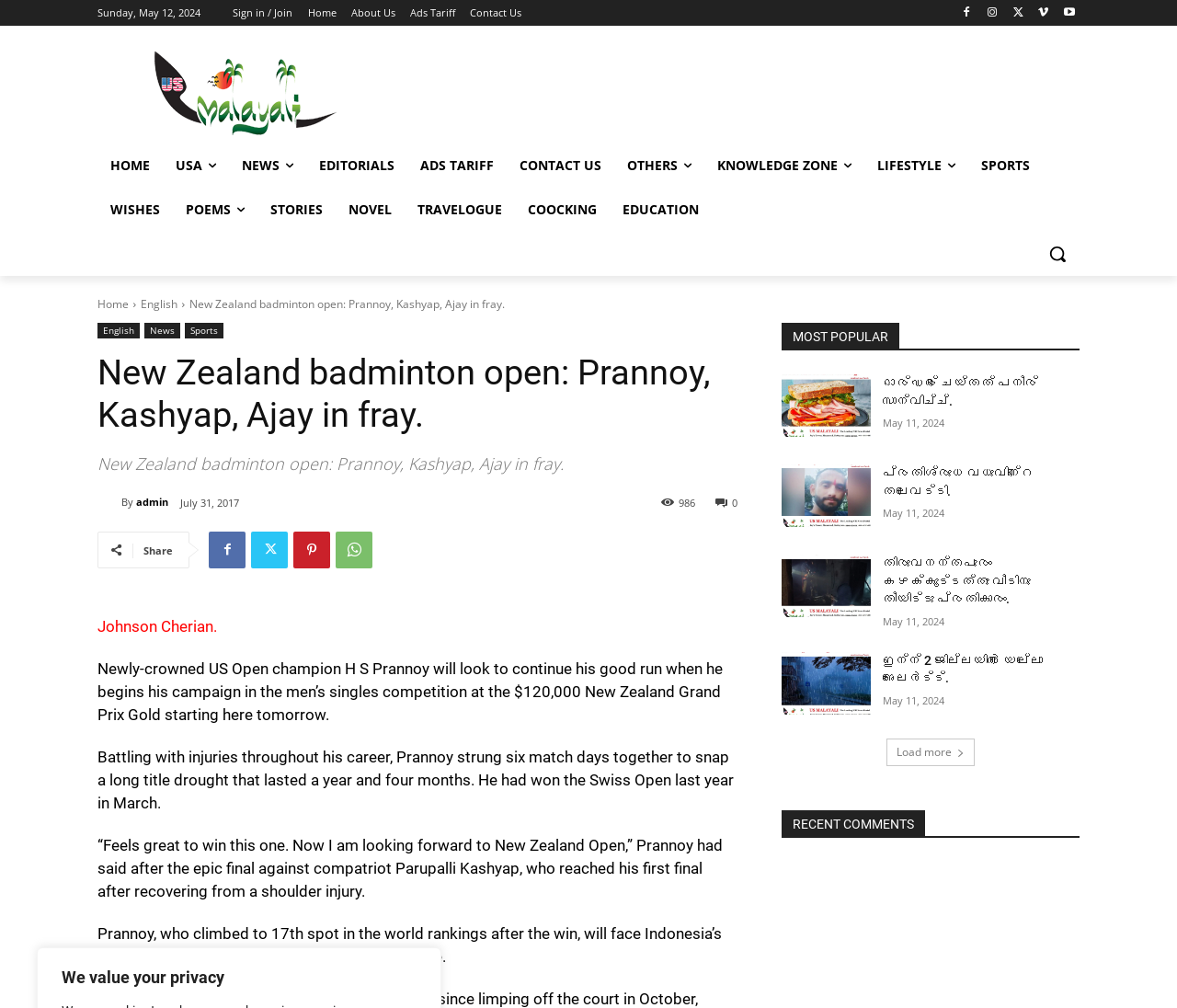Can you look at the image and give a comprehensive answer to the question:
Who is the winner of the Swiss Open last year?

According to the article, H S Prannoy won the Swiss Open last year in March. This information can be found in the paragraph that mentions Prannoy's title drought.